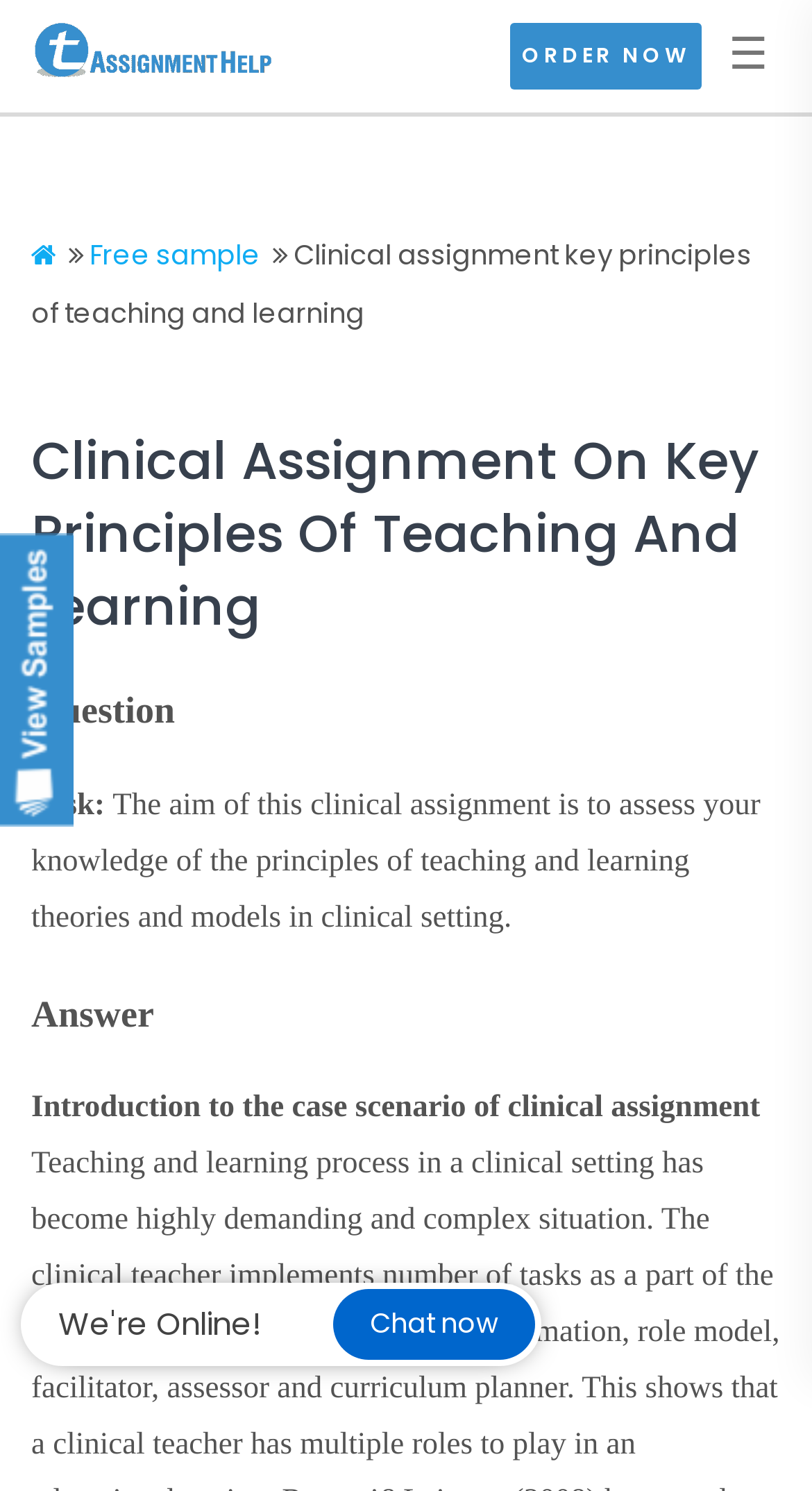Respond to the question below with a single word or phrase:
What is the purpose of the clinical assignment?

To assess knowledge of teaching and learning theories